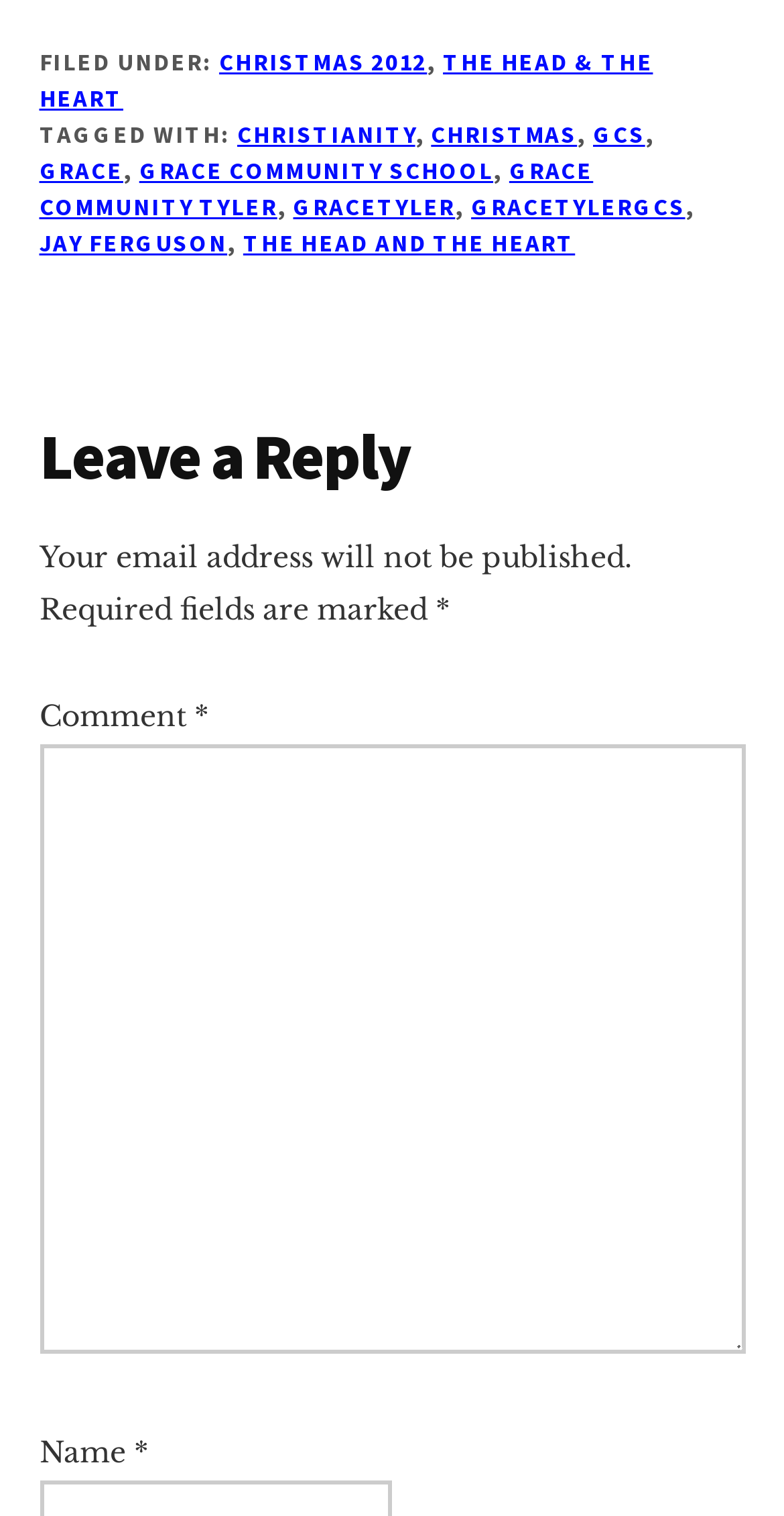Identify the coordinates of the bounding box for the element that must be clicked to accomplish the instruction: "Enter your name".

[0.05, 0.946, 0.171, 0.969]